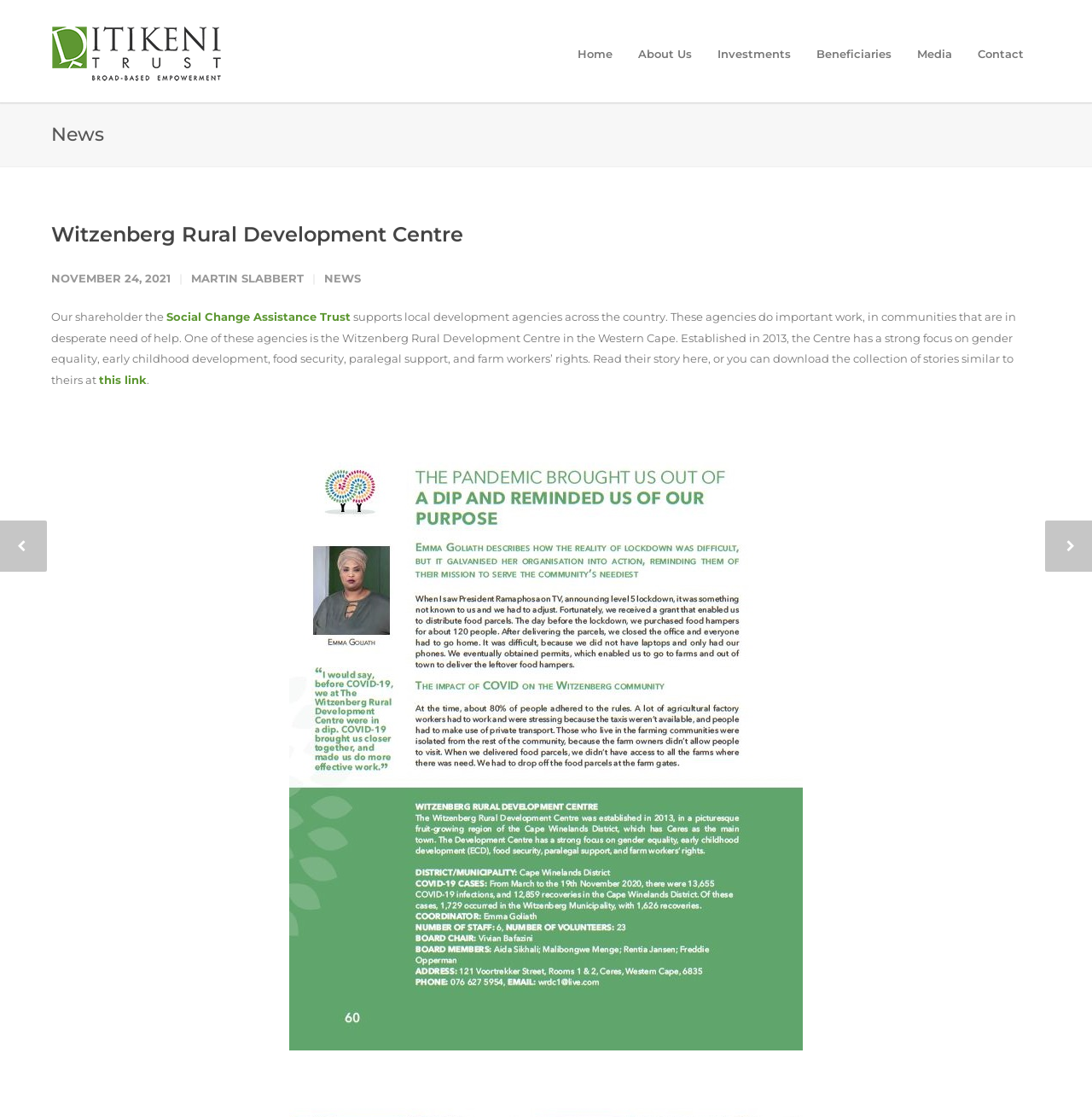Who is the author of the news article? Look at the image and give a one-word or short phrase answer.

MARTIN SLABBERT